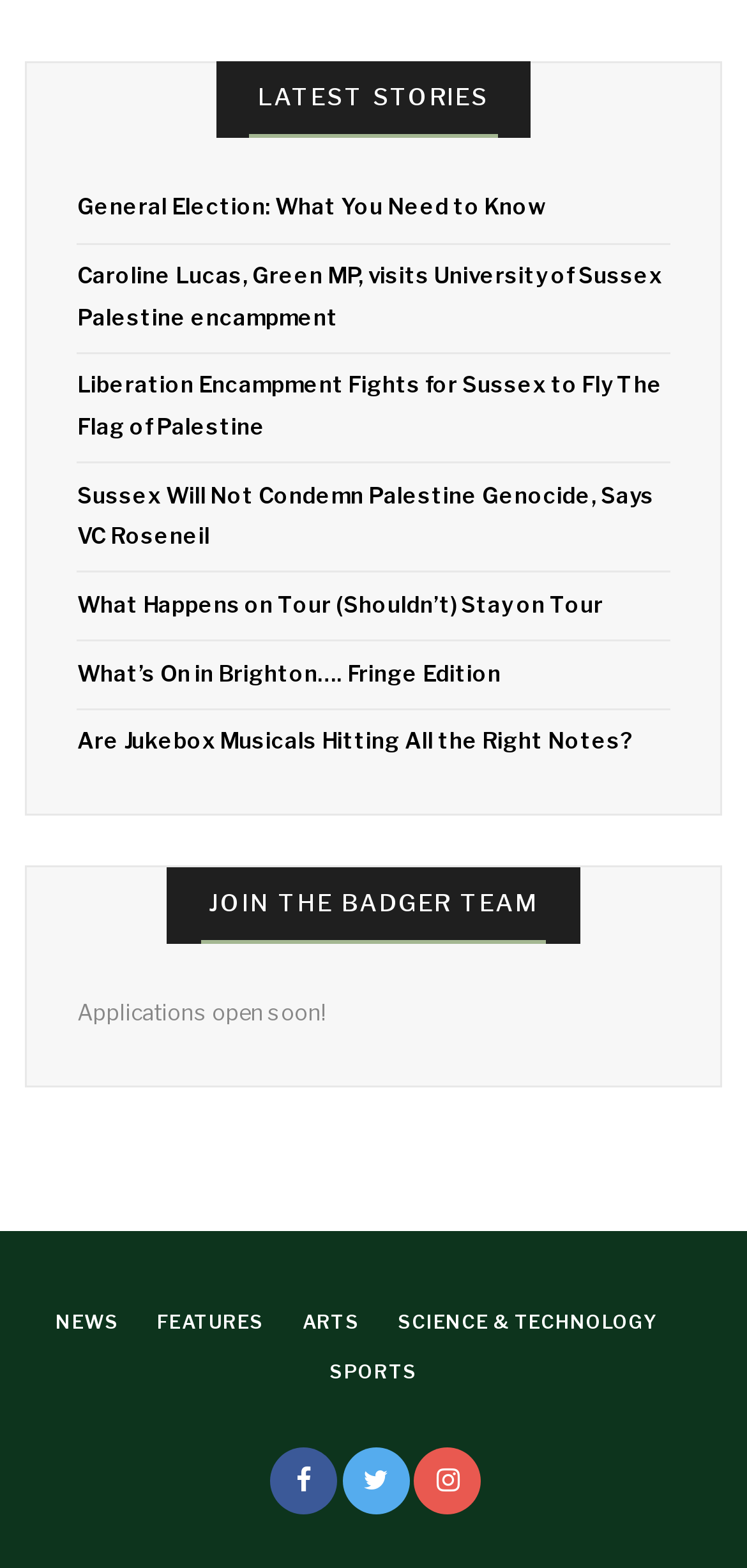Please provide the bounding box coordinates for the element that needs to be clicked to perform the instruction: "Check out the features section". The coordinates must consist of four float numbers between 0 and 1, formatted as [left, top, right, bottom].

[0.21, 0.836, 0.354, 0.849]